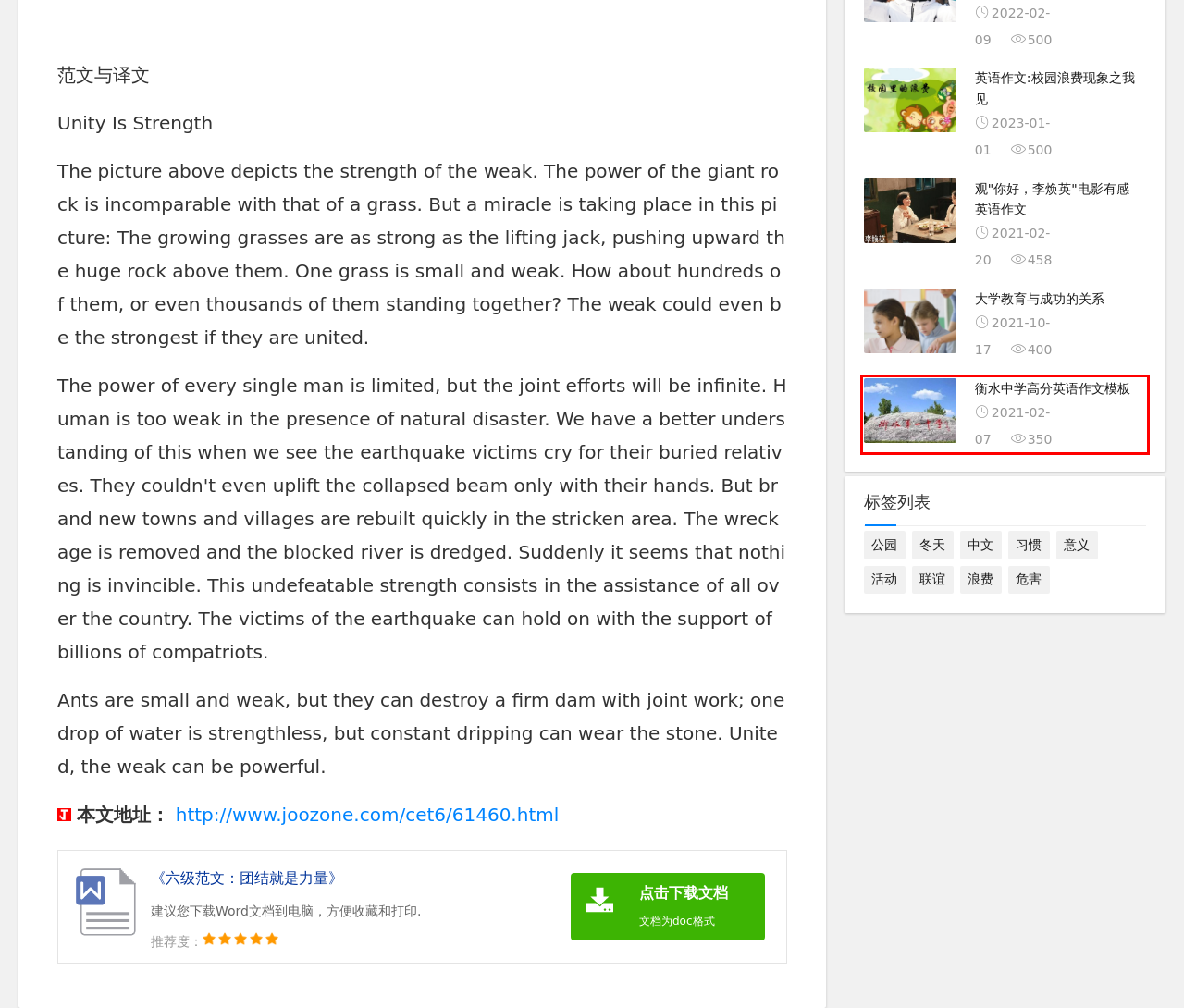You are provided with a screenshot of a webpage that has a red bounding box highlighting a UI element. Choose the most accurate webpage description that matches the new webpage after clicking the highlighted element. Here are your choices:
A. 关于意义的英语作文
B. 观"你好，李焕英"电影有感 英语作文 - 英语作文
C. 衡水中学高分英语作文模板 - 高考英语作文
D. 关于危害的英语作文
E. 大学教育与成功的关系 - 英语作文
F. 关于活动的英语作文
G. 英语作文:校园浪费现象之我见 - 中考英语作文
H. 关于浪费的英语作文

C